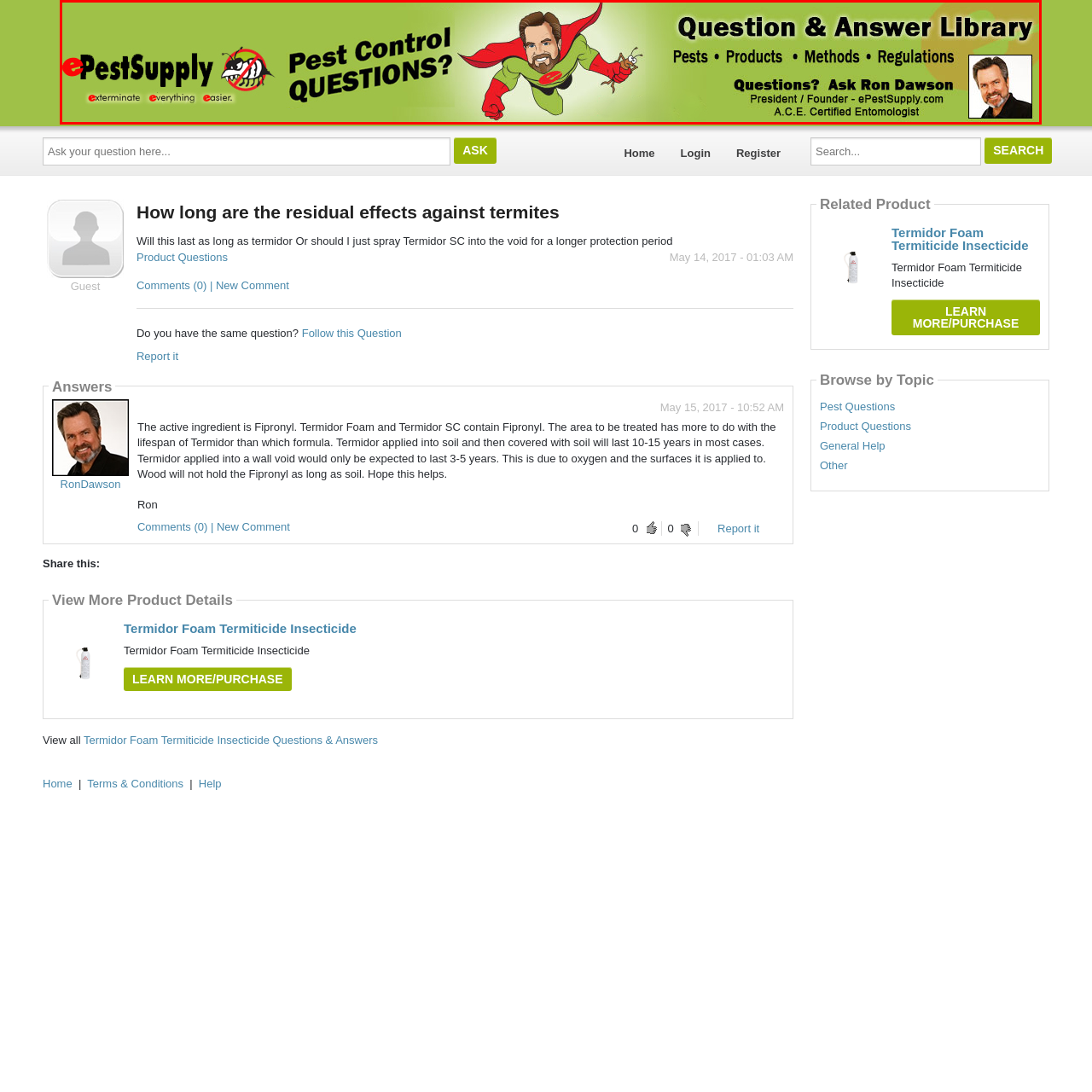What is the background color of the banner?
Examine the image inside the red bounding box and give an in-depth answer to the question, using the visual evidence provided.

The background of the banner is a lively green, which enhances the overall vibrancy of the design and complements the colors of the superhero's costume.